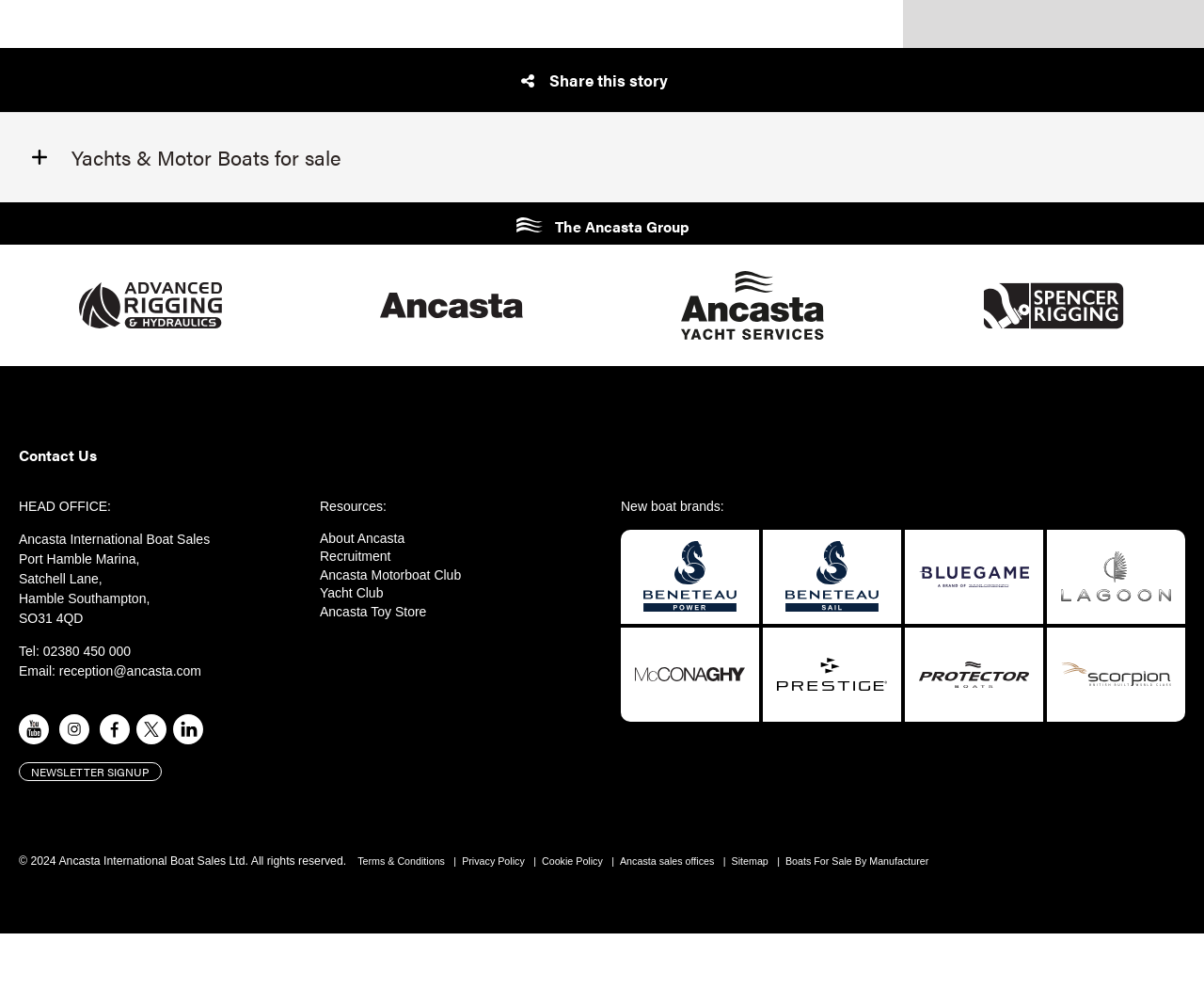Could you provide the bounding box coordinates for the portion of the screen to click to complete this instruction: "Explore 'Boats For Sale By Location'"?

[0.346, 0.407, 0.654, 0.428]